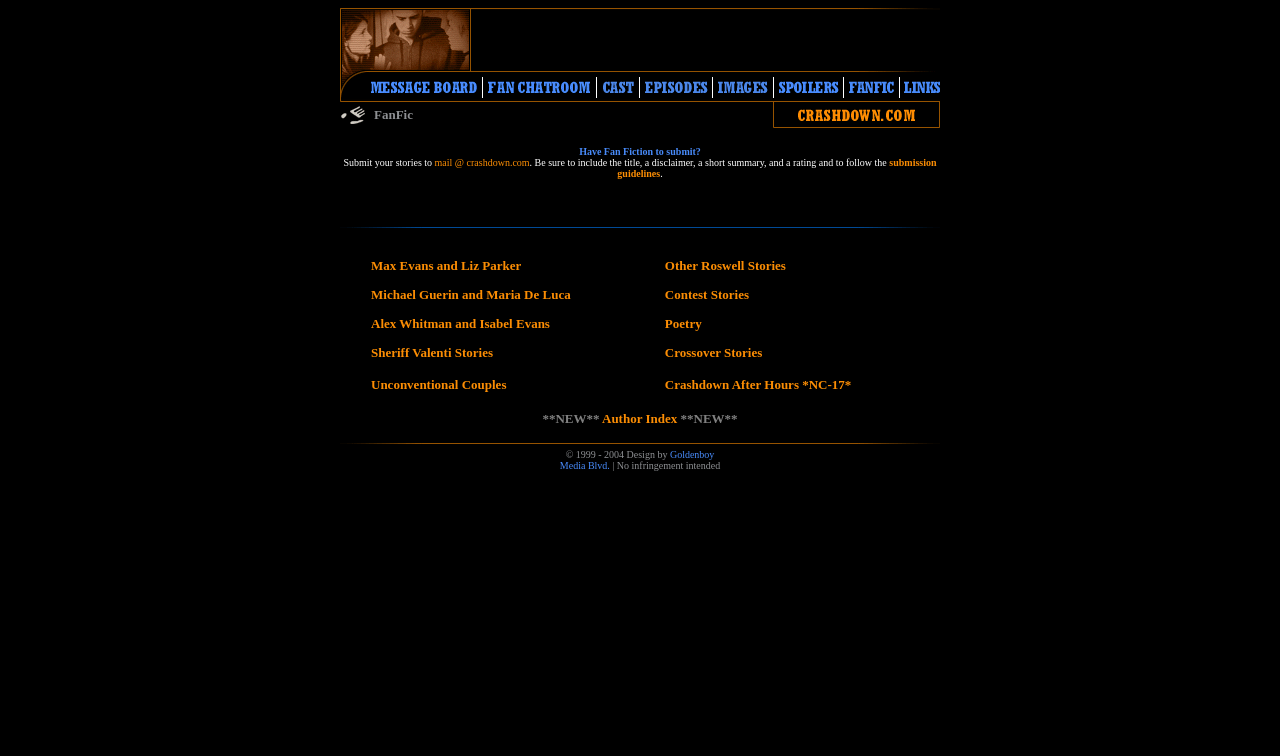Locate the bounding box coordinates of the UI element described by: "submission guidelines". Provide the coordinates as four float numbers between 0 and 1, formatted as [left, top, right, bottom].

[0.482, 0.208, 0.732, 0.237]